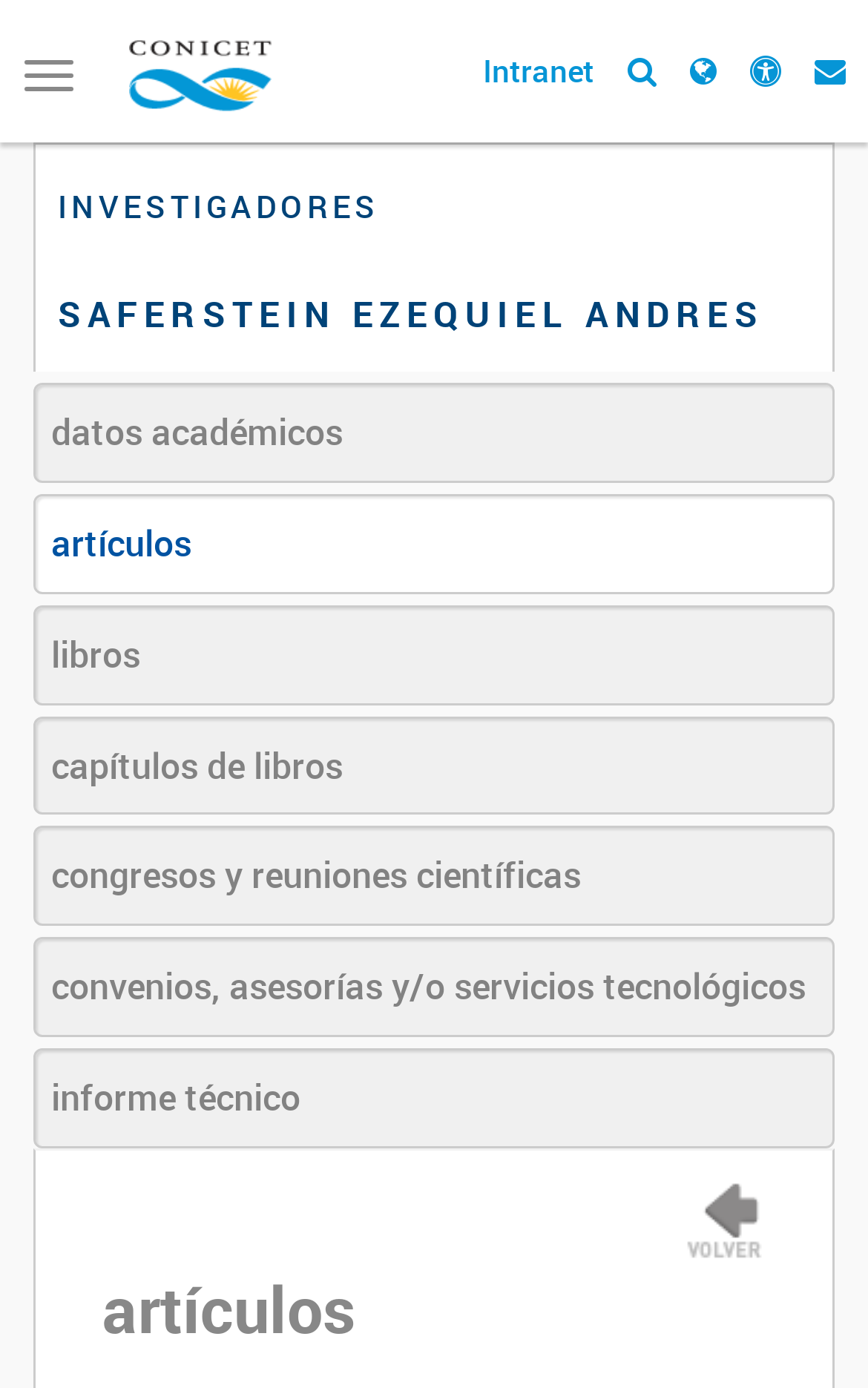What is the name of the organization?
From the image, provide a succinct answer in one word or a short phrase.

CONICET